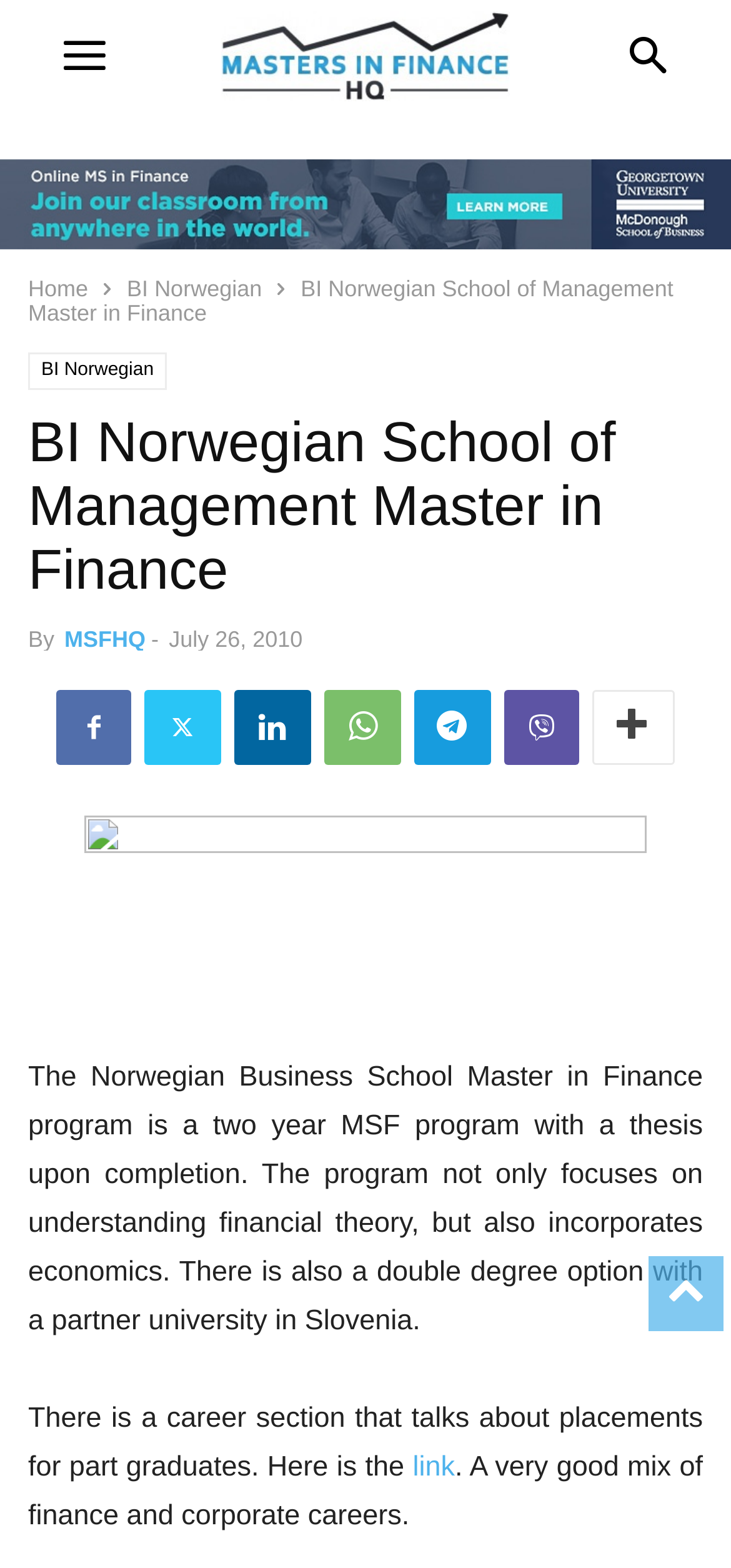Pinpoint the bounding box coordinates of the clickable element needed to complete the instruction: "Click on the Georgetown University MSF link". The coordinates should be provided as four float numbers between 0 and 1: [left, top, right, bottom].

[0.0, 0.102, 1.0, 0.159]